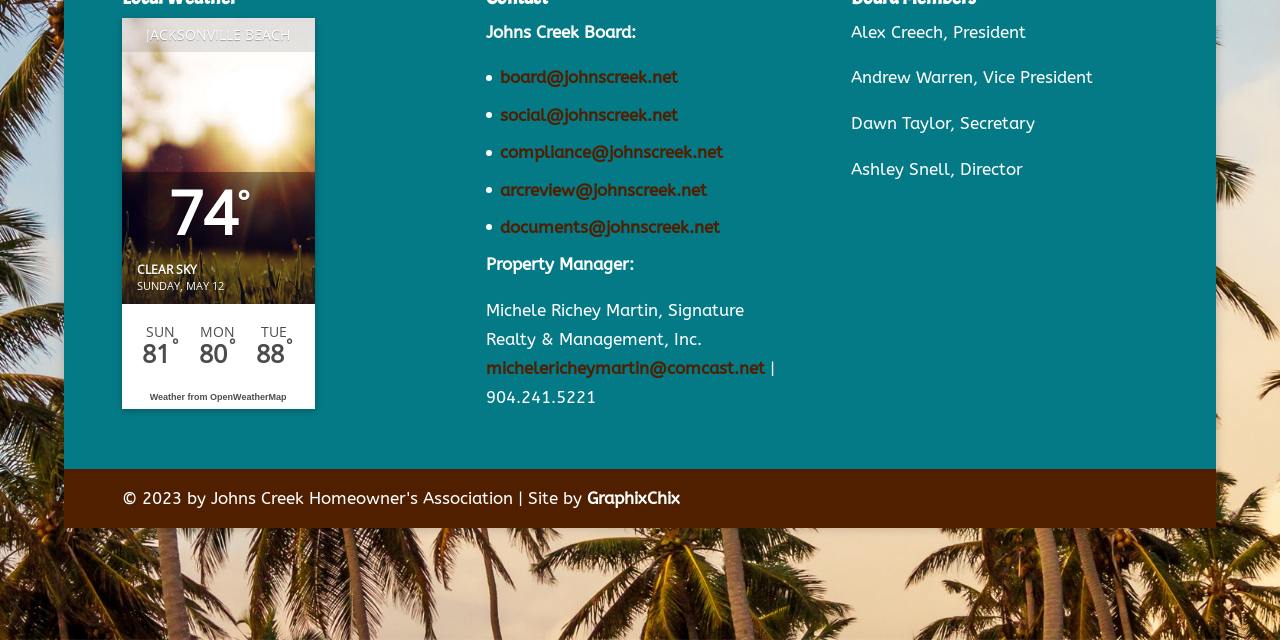Locate the UI element described by GraphixChix and provide its bounding box coordinates. Use the format (top-left x, top-left y, bottom-right x, bottom-right y) with all values as floating point numbers between 0 and 1.

[0.458, 0.762, 0.531, 0.794]